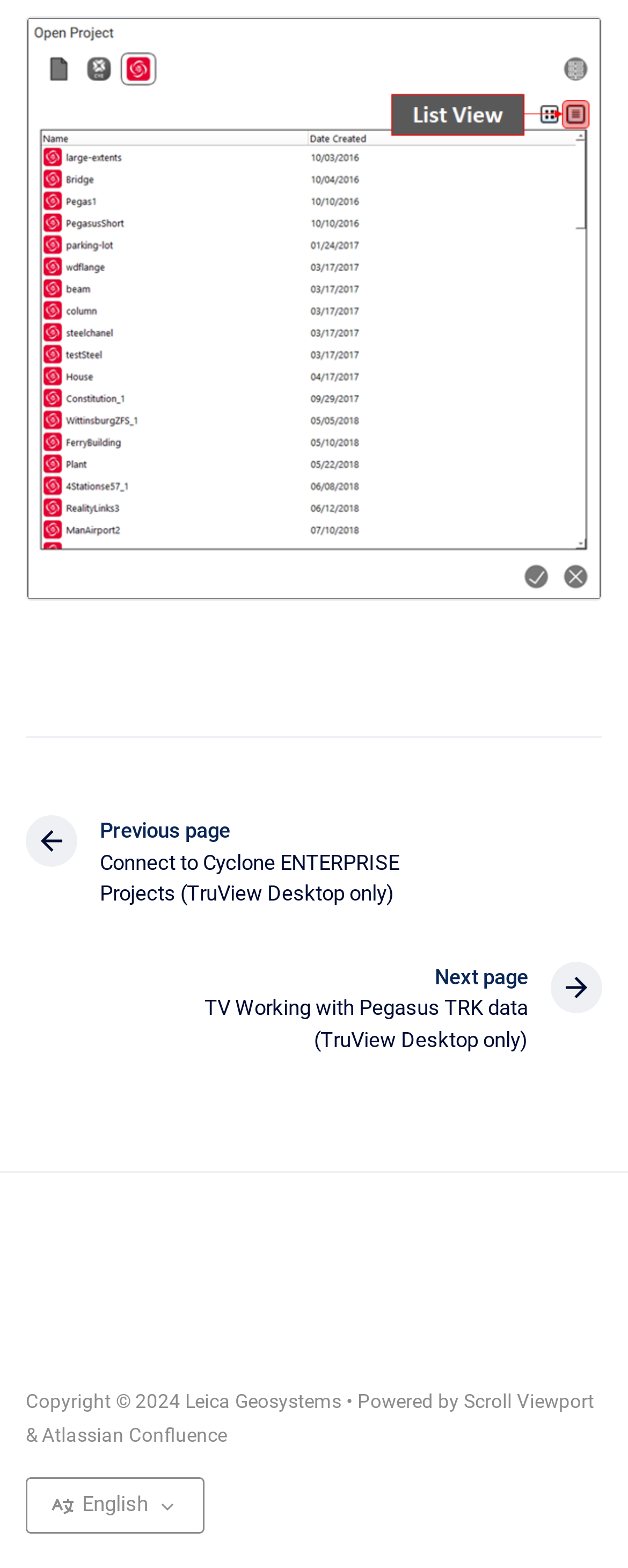Using a single word or phrase, answer the following question: 
What is the purpose of the image?

Full screen